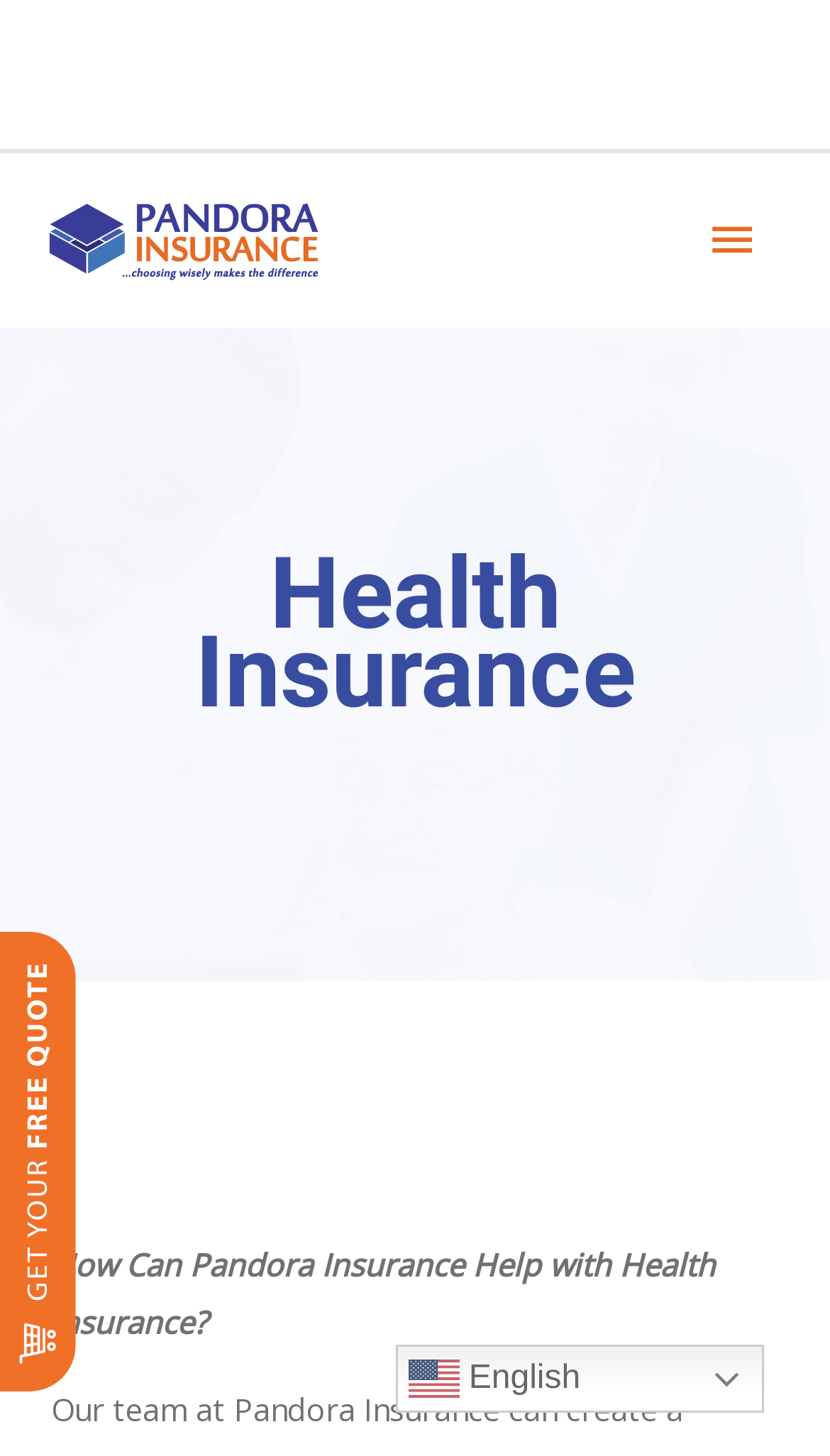Mark the bounding box of the element that matches the following description: "parent_node: Call: (305) 231-9898".

[0.744, 0.041, 0.803, 0.07]